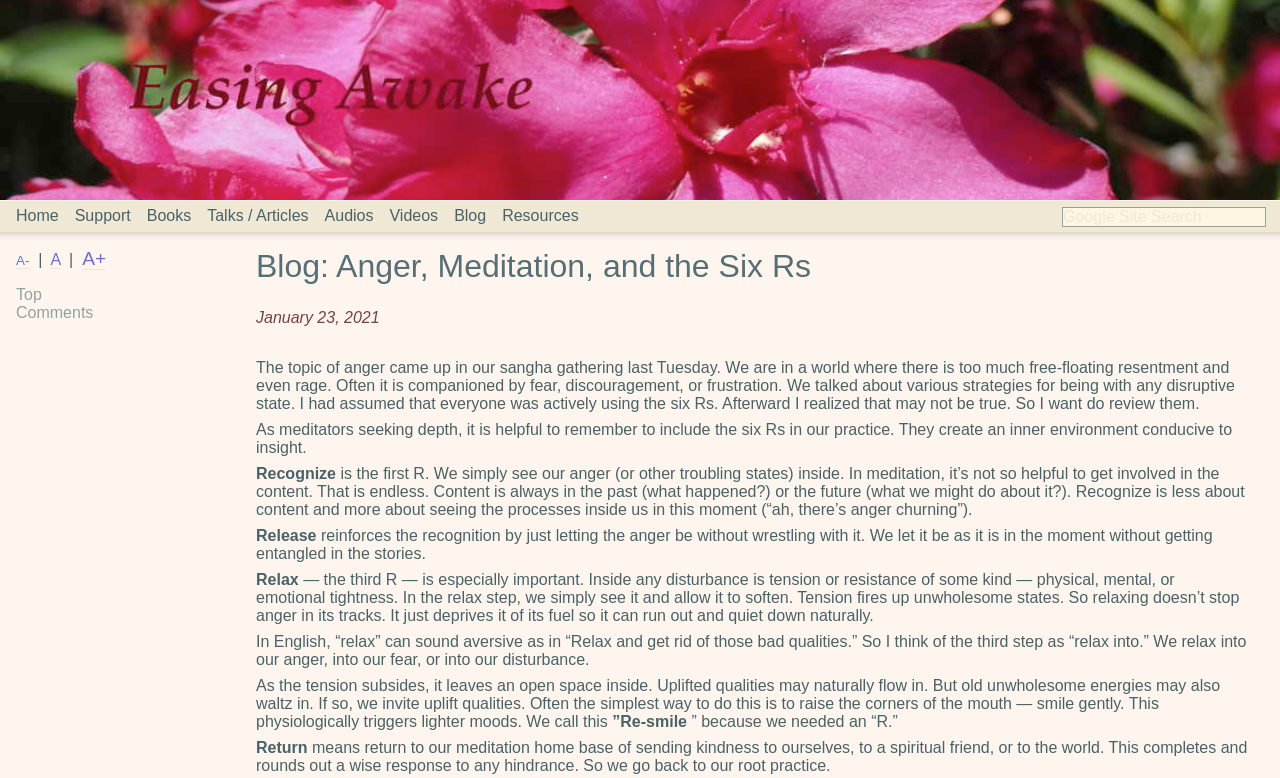Describe all the key features of the webpage in detail.

This webpage is dedicated to the art of meditation, with a focus on Buddhist teachings. At the top, there is a navigation menu with eight links: "Home", "Support", "Books", "Talks / Articles", "Audios", "Videos", "Blog", and "Resources". These links are positioned horizontally, with "Home" on the left and "Resources" on the right.

Below the navigation menu, there is a search bar with a label "Google Site Search". To the left of the search bar, there are three links to adjust the font size: "A-", "A", and "A+".

The main content of the webpage is a blog post titled "Blog: Anger, Meditation, and the Six Rs". The post is divided into several sections, each with a heading or subheading. The text discusses the topic of anger and how to approach it through meditation, using the six Rs: Recognize, Release, Relax, Re-smile, and Return. Each section explains one of the Rs, with descriptive text and examples.

The blog post is positioned in the center of the page, with a date "January 23, 2021" above the title. The text is written in a clear and concise manner, with short paragraphs and headings to guide the reader. There are no images on the page, but the text is well-organized and easy to follow.